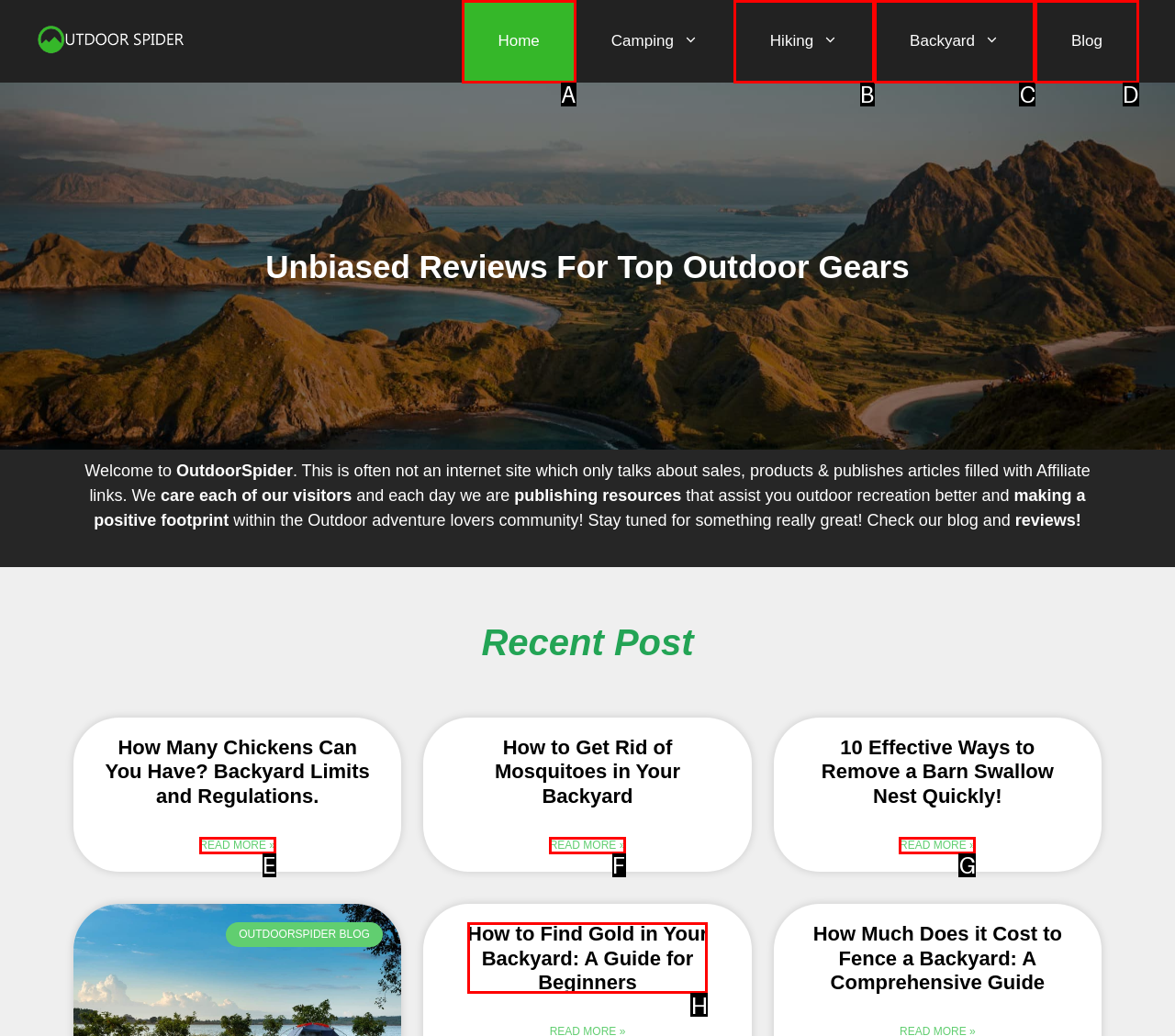Select the proper HTML element to perform the given task: Click on the 'Home' link Answer with the corresponding letter from the provided choices.

A